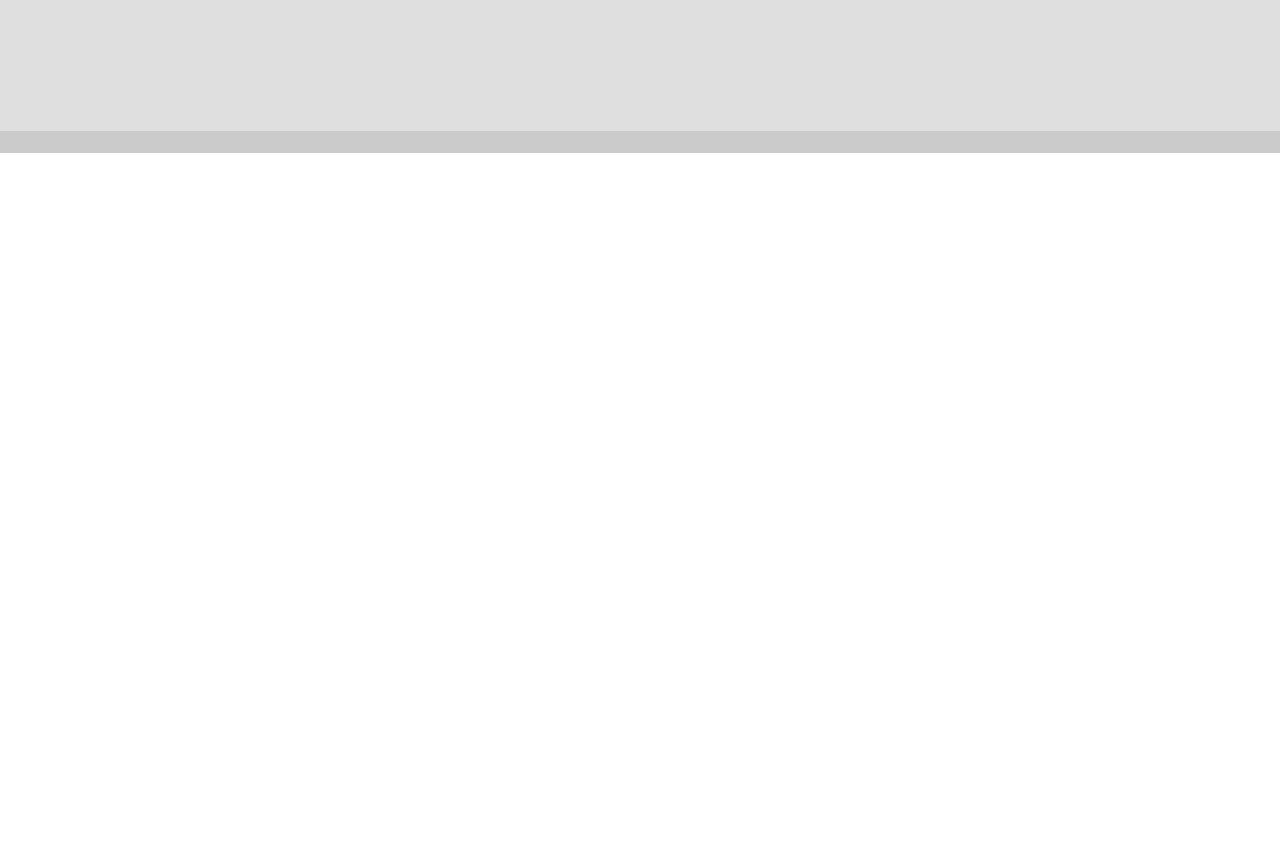What is the name of the technology mentioned?
From the image, respond using a single word or phrase.

NeuraGrasp